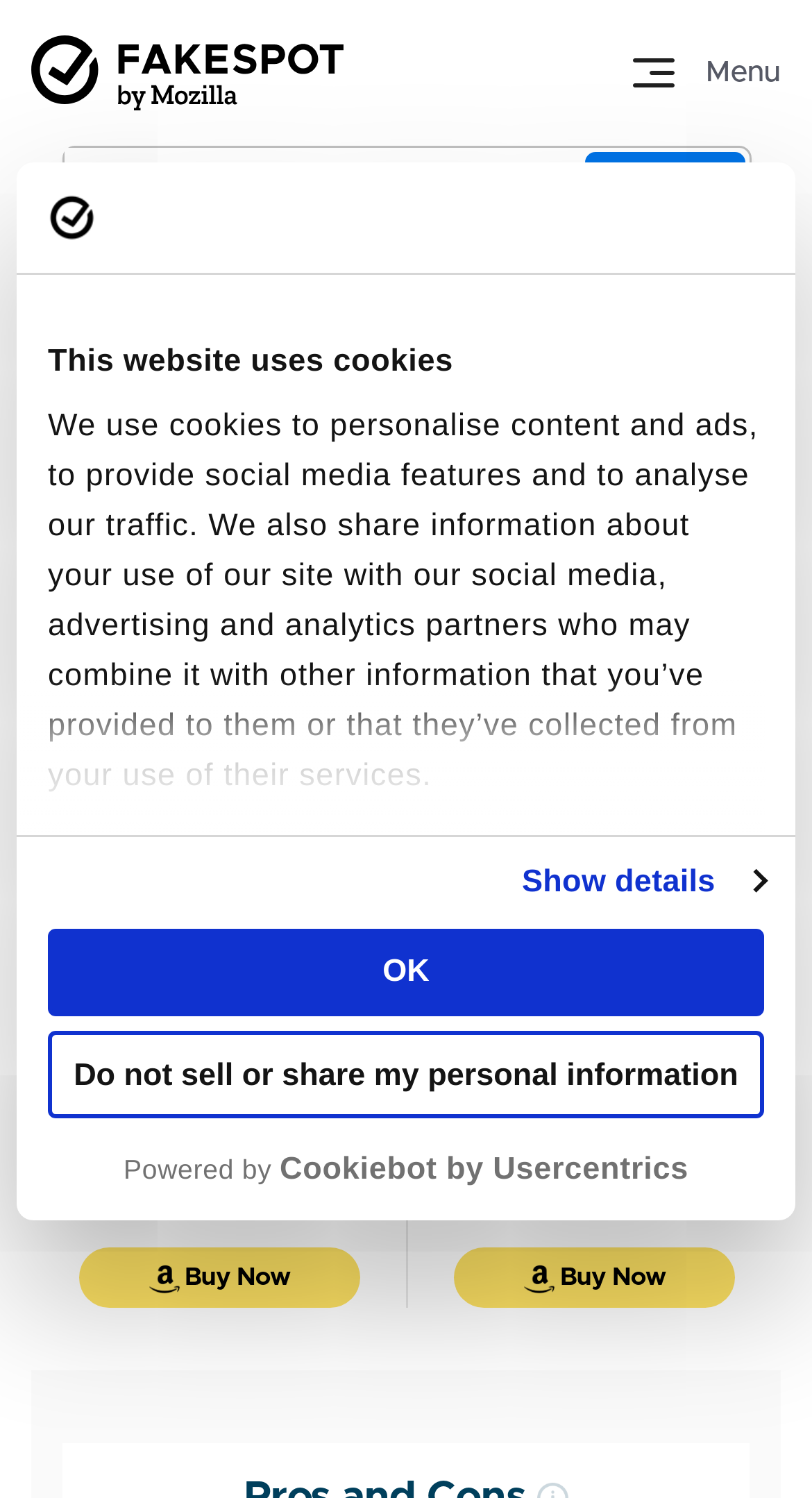Examine the screenshot and answer the question in as much detail as possible: How many products are compared on this webpage?

I counted the number of products by looking at the two product names and prices listed on the webpage, which are Mameloly Wedding Bands and EAMTI 3.5CT 925 Sterling Silver Engagement Rings.